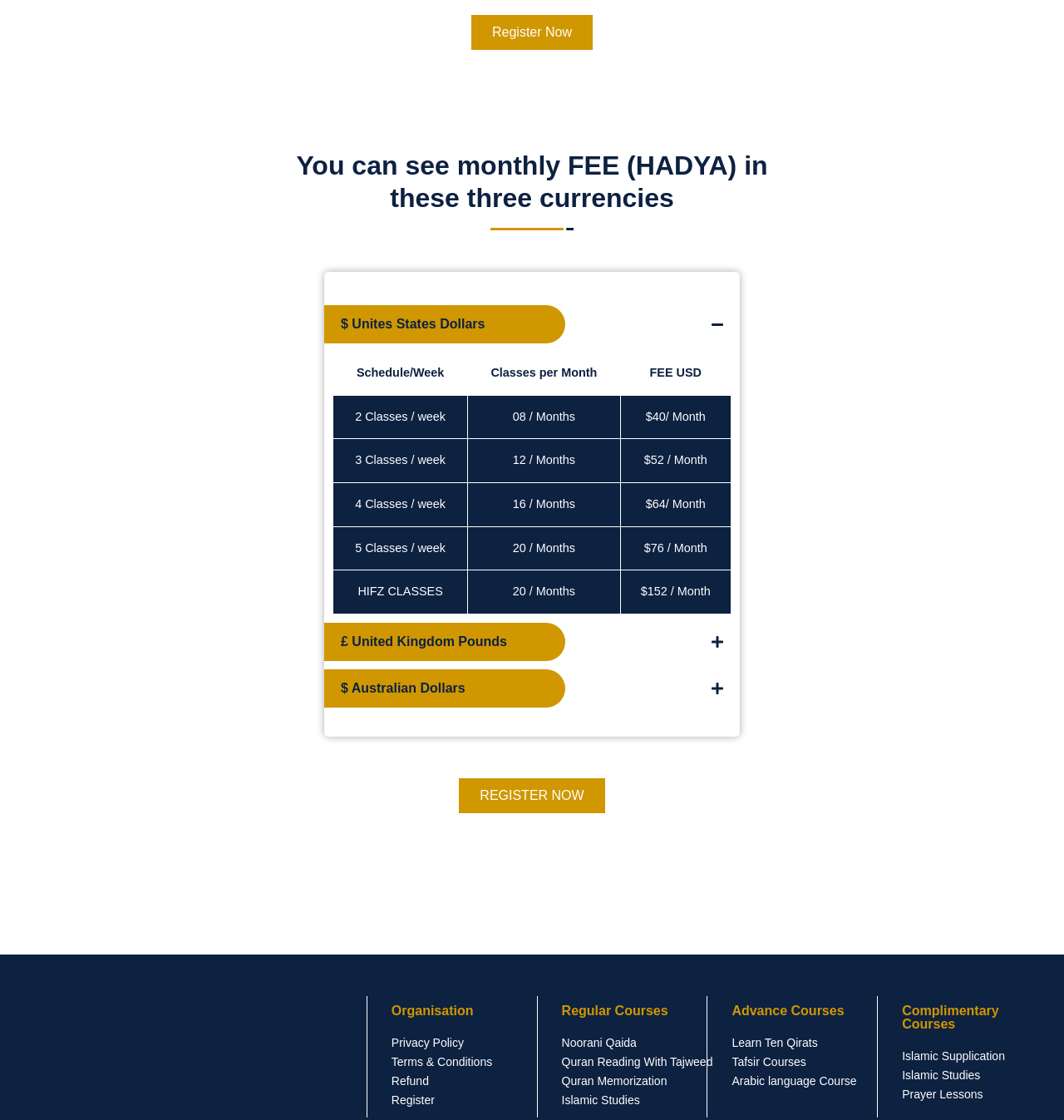Please provide a one-word or short phrase answer to the question:
What is the name of the course that teaches ten Qirats?

Learn Ten Qirats